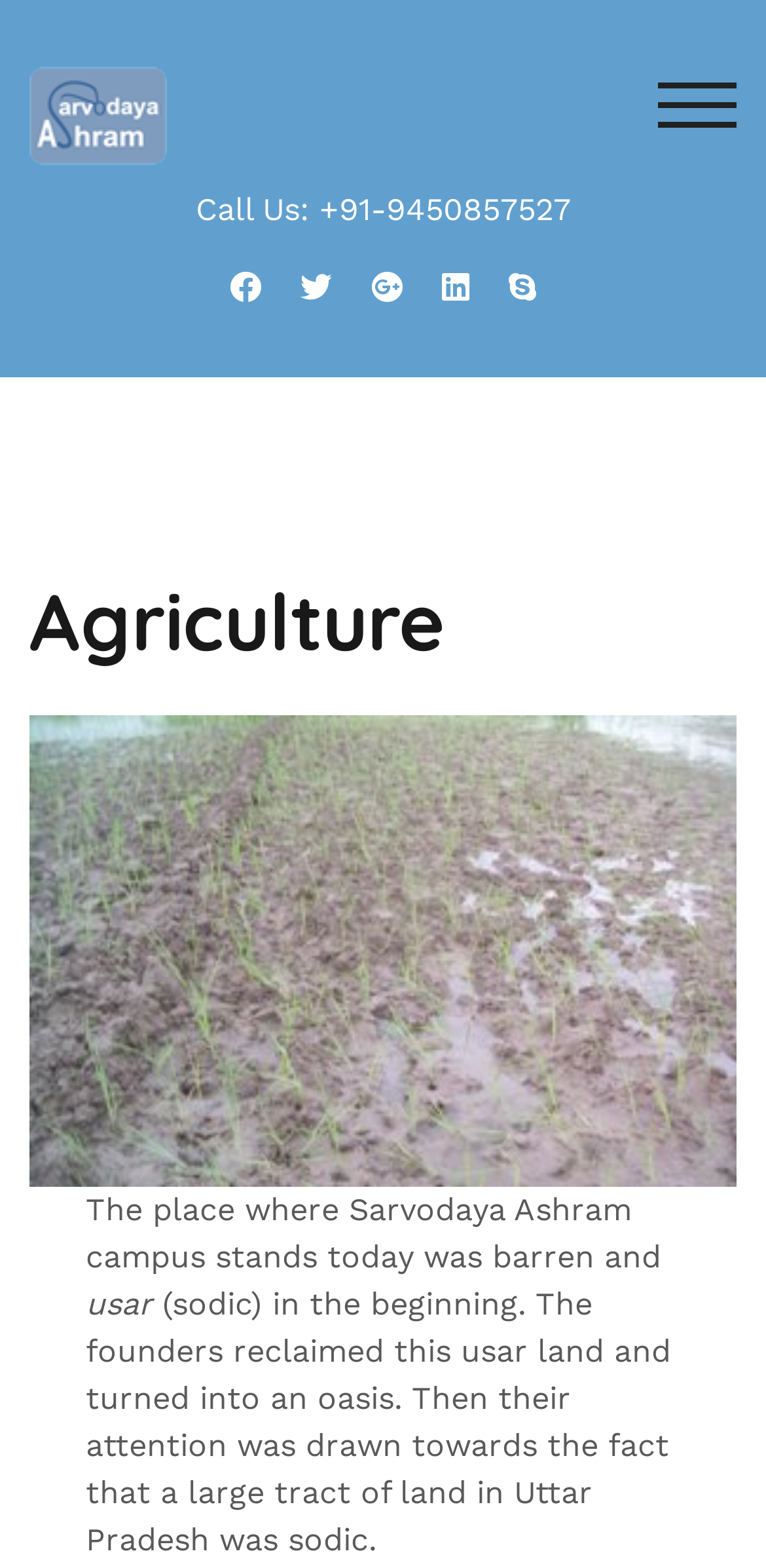From the screenshot, find the bounding box of the UI element matching this description: "Toggle mobile menu". Supply the bounding box coordinates in the form [left, top, right, bottom], each a float between 0 and 1.

[0.859, 0.045, 0.962, 0.083]